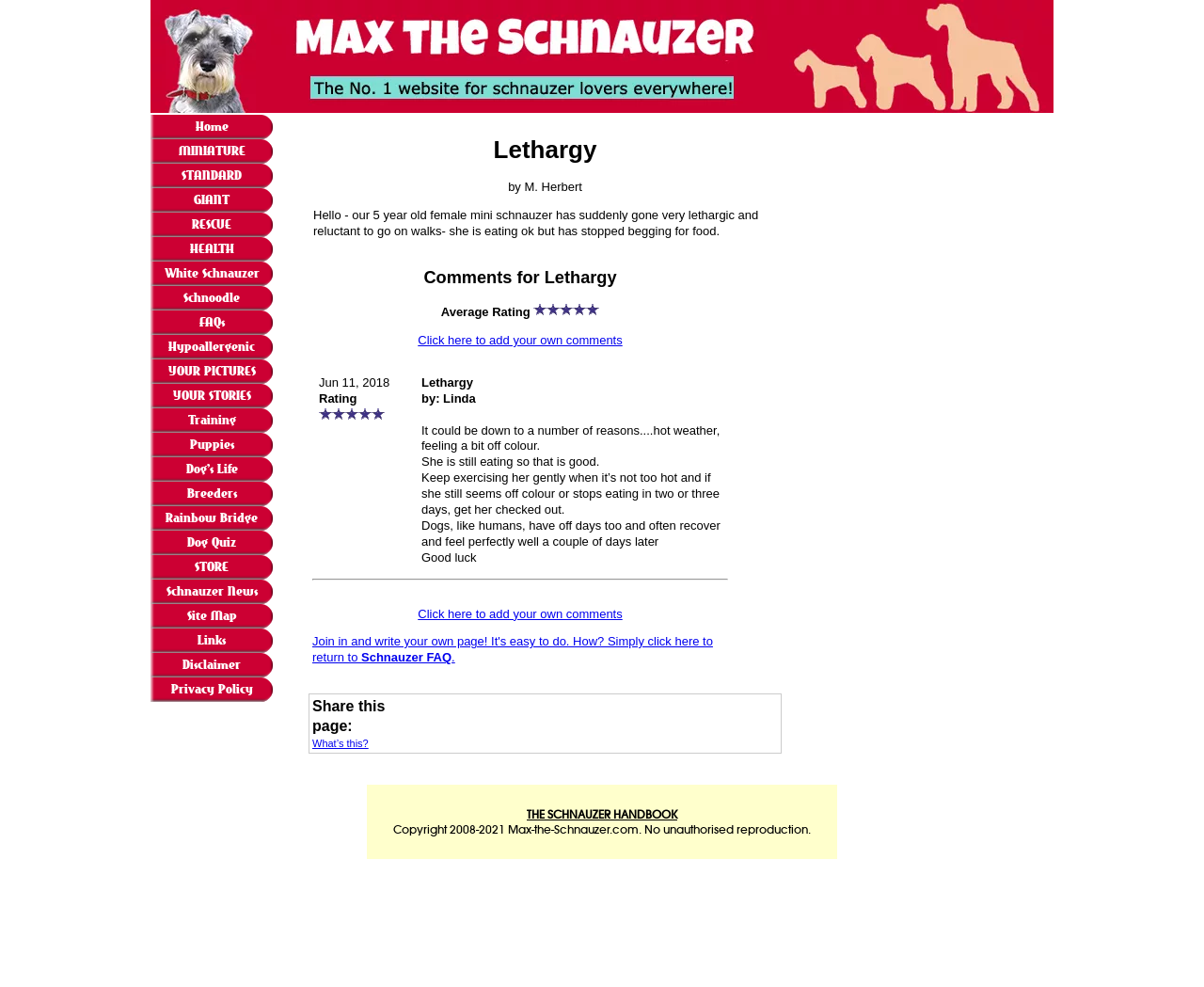What is the name of the breed of dog mentioned on the webpage?
Use the information from the image to give a detailed answer to the question.

The name of the breed of dog mentioned on the webpage is 'Schnauzer' as indicated by the links to 'MINIATURE', 'STANDARD', and 'GIANT' Schnauzers on the left side of the page.